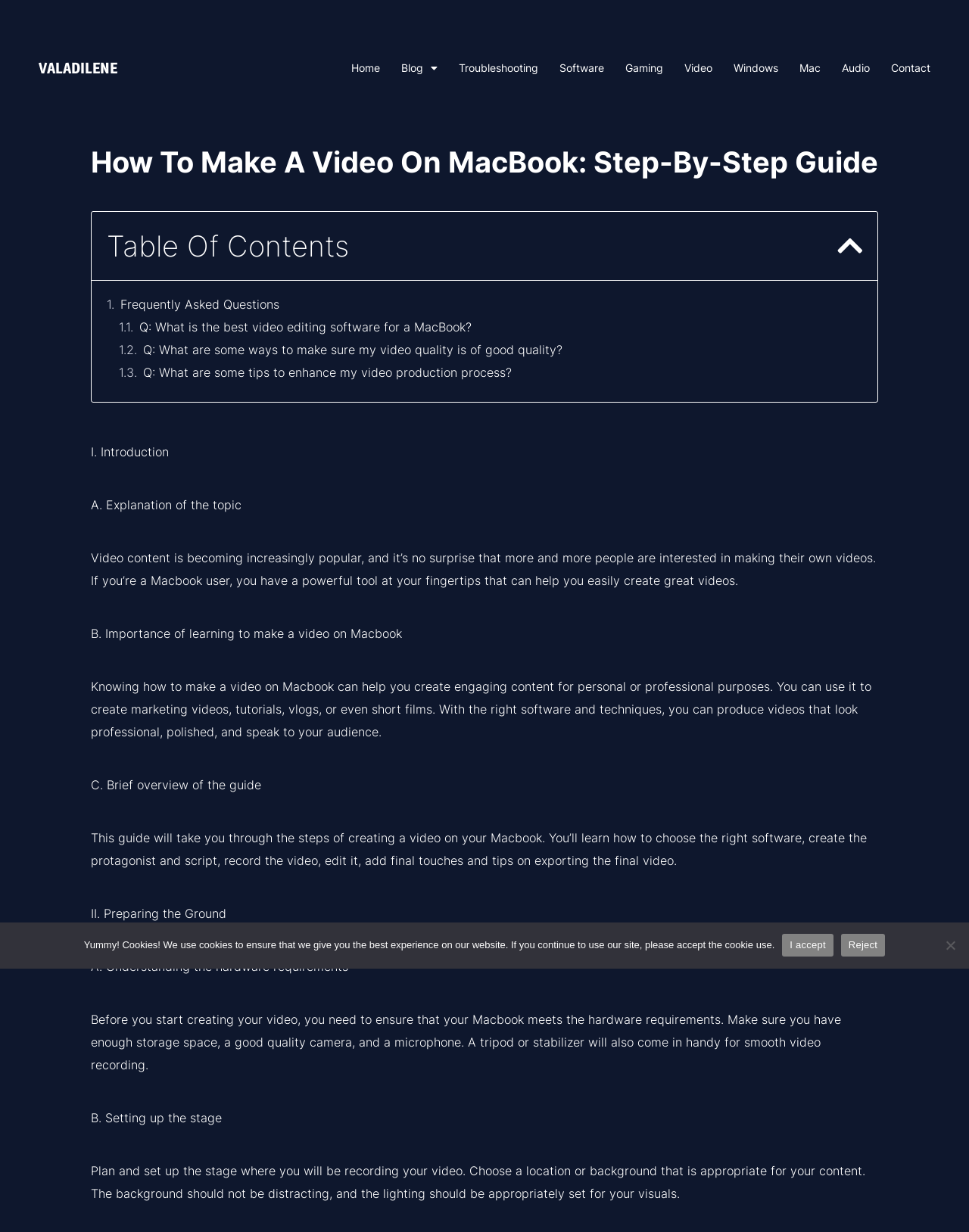Based on the element description: "Shipping Policy", identify the bounding box coordinates for this UI element. The coordinates must be four float numbers between 0 and 1, listed as [left, top, right, bottom].

None